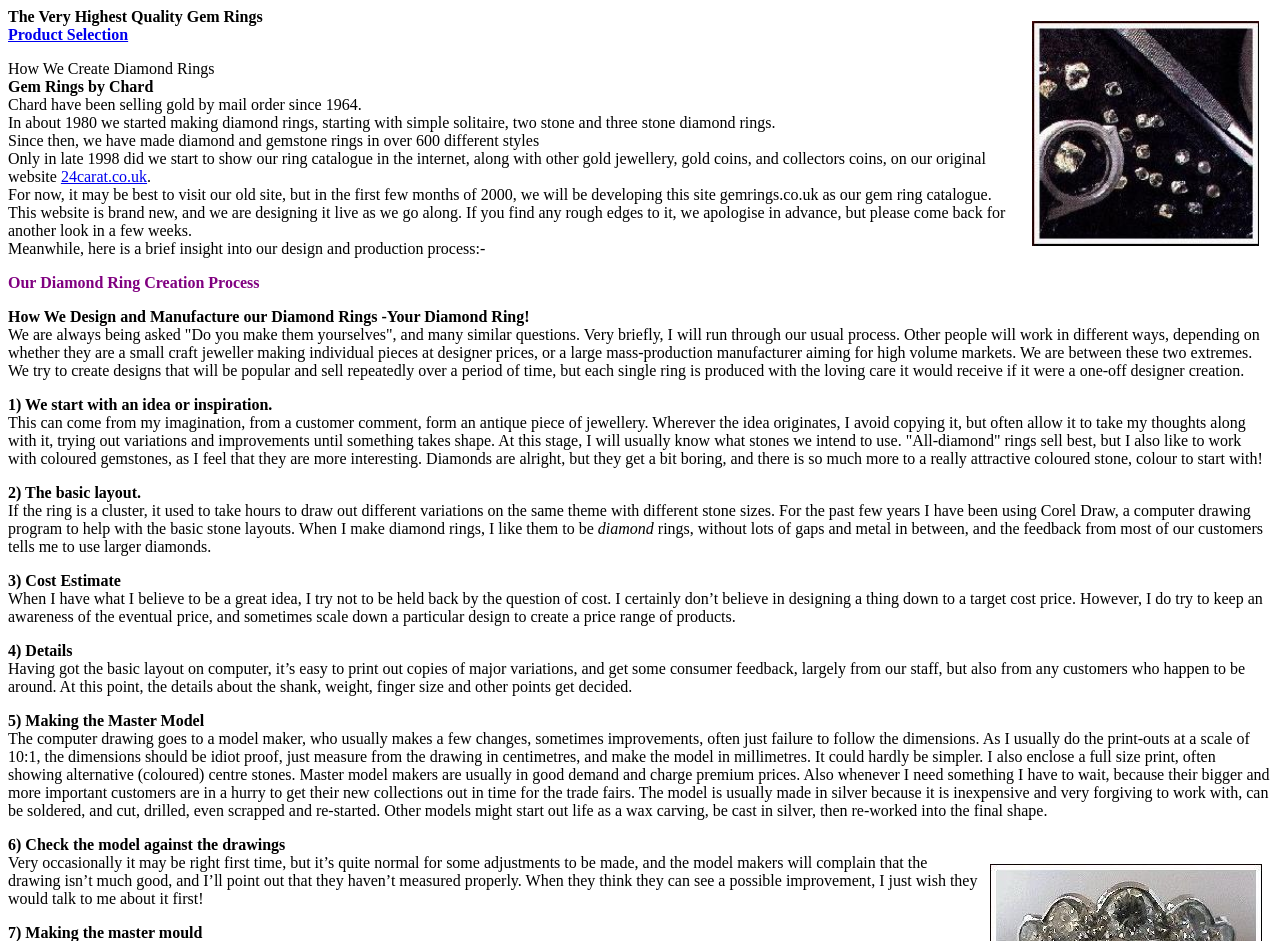What software does the company use to help with basic stone layouts?
Kindly answer the question with as much detail as you can.

The webpage mentions that the company uses Corel Draw, a computer drawing program, to help with the basic stone layouts when designing diamond rings, which suggests that the company uses technology to aid in the design process.